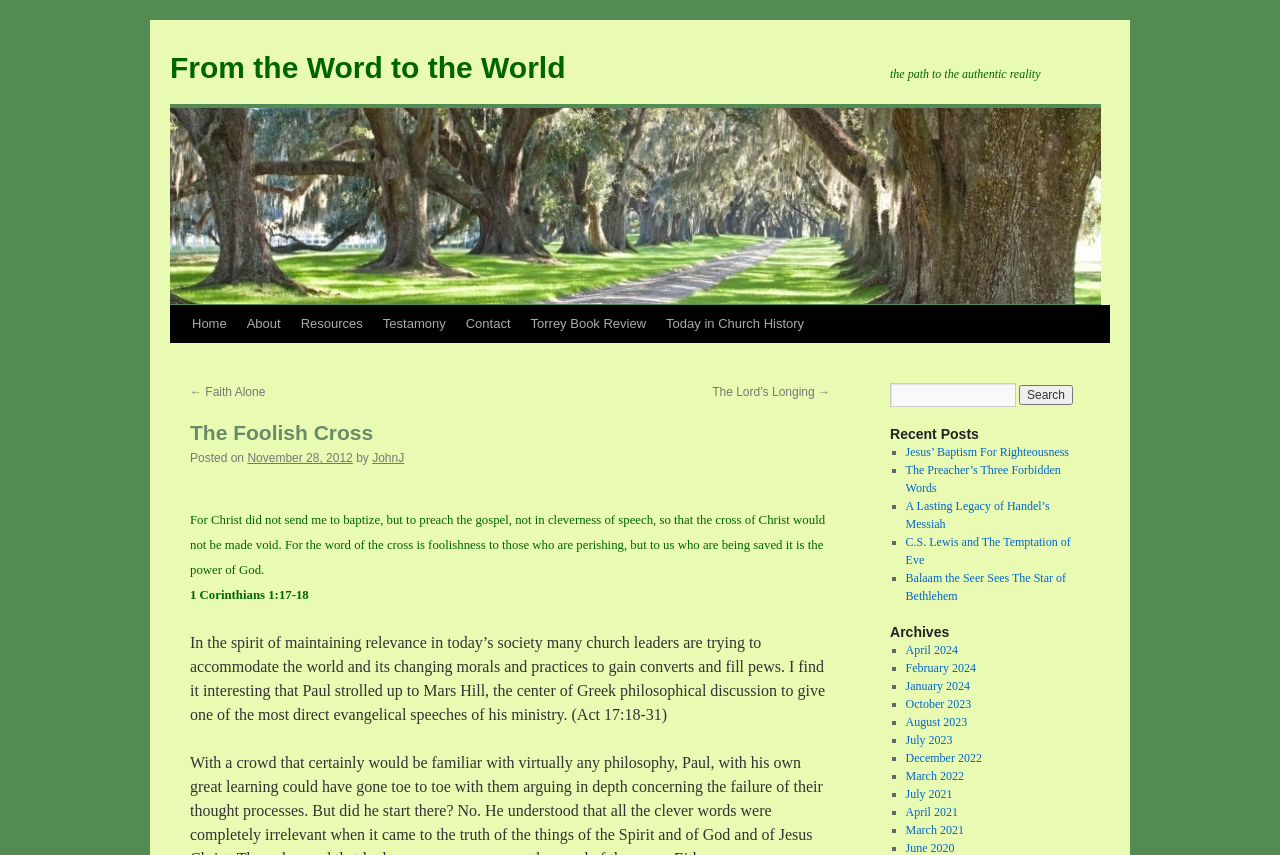Can you identify the bounding box coordinates of the clickable region needed to carry out this instruction: 'Read the article 'The Foolish Cross''? The coordinates should be four float numbers within the range of 0 to 1, stated as [left, top, right, bottom].

[0.148, 0.49, 0.648, 0.522]